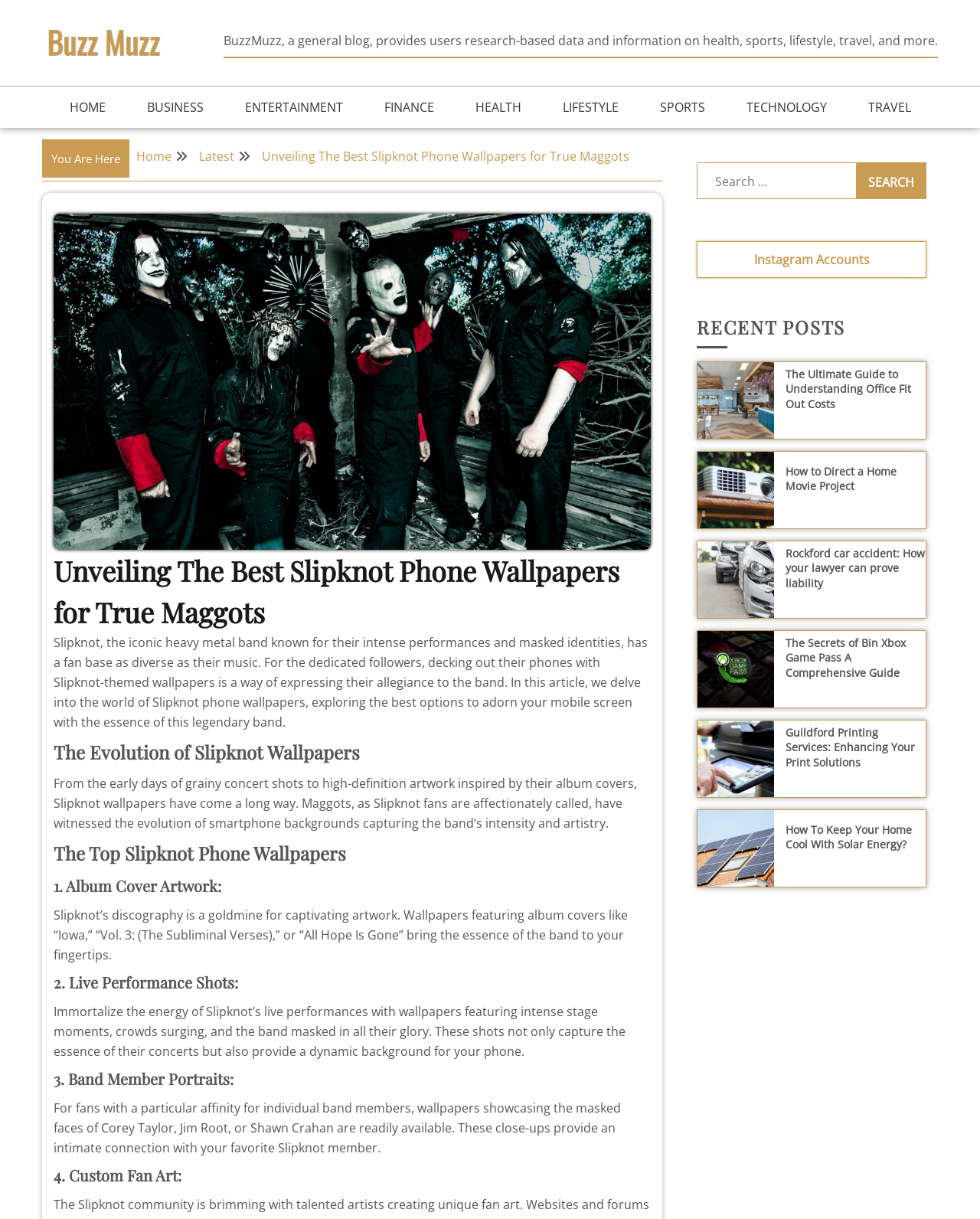What is the purpose of the article?
Refer to the image and provide a thorough answer to the question.

The purpose of the article is to explore the world of Slipknot phone wallpapers, providing options for fans to express their allegiance to the band, as stated in the introduction of the article.